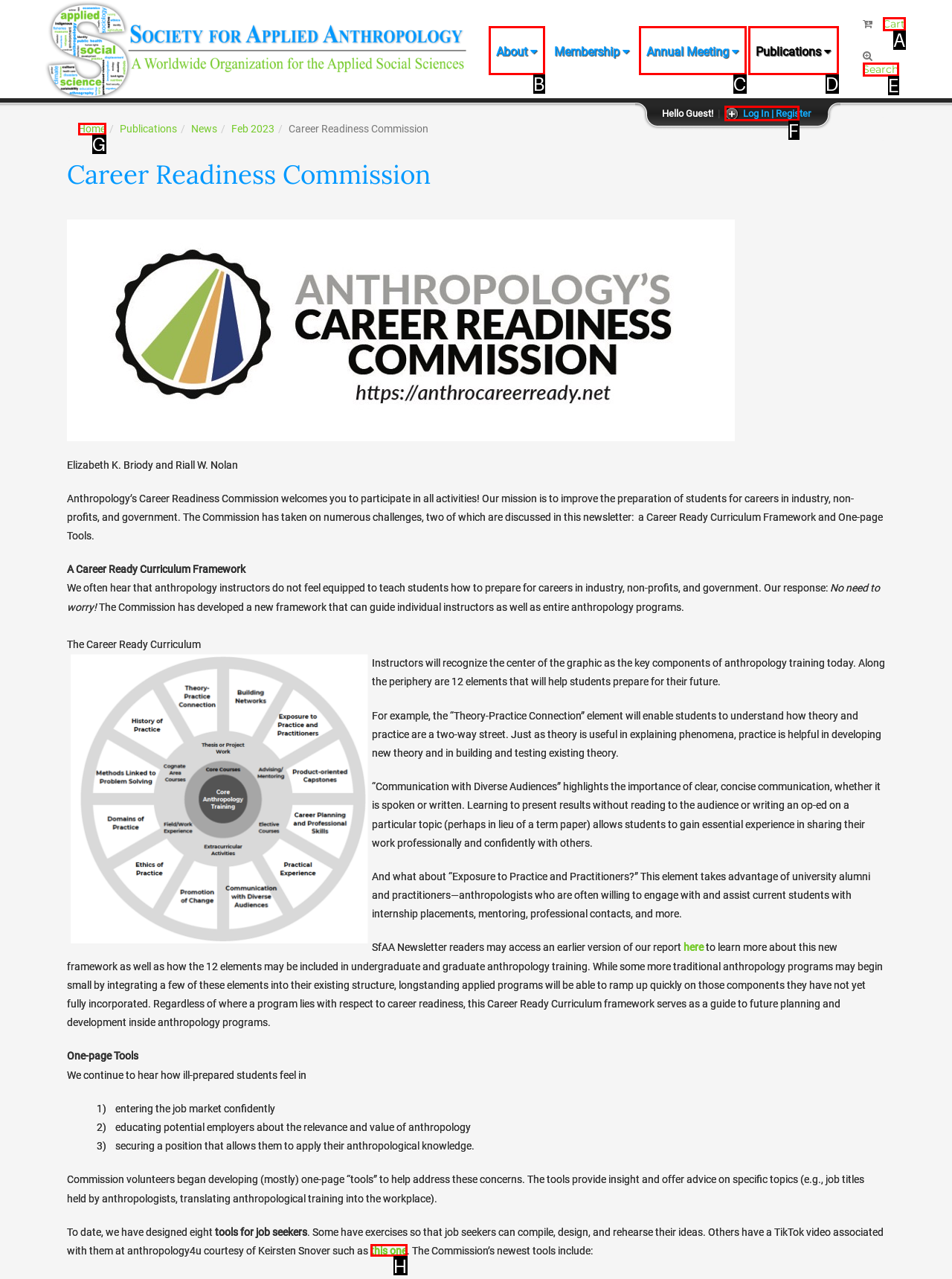Based on the element description: Log In | Register, choose the HTML element that matches best. Provide the letter of your selected option.

F